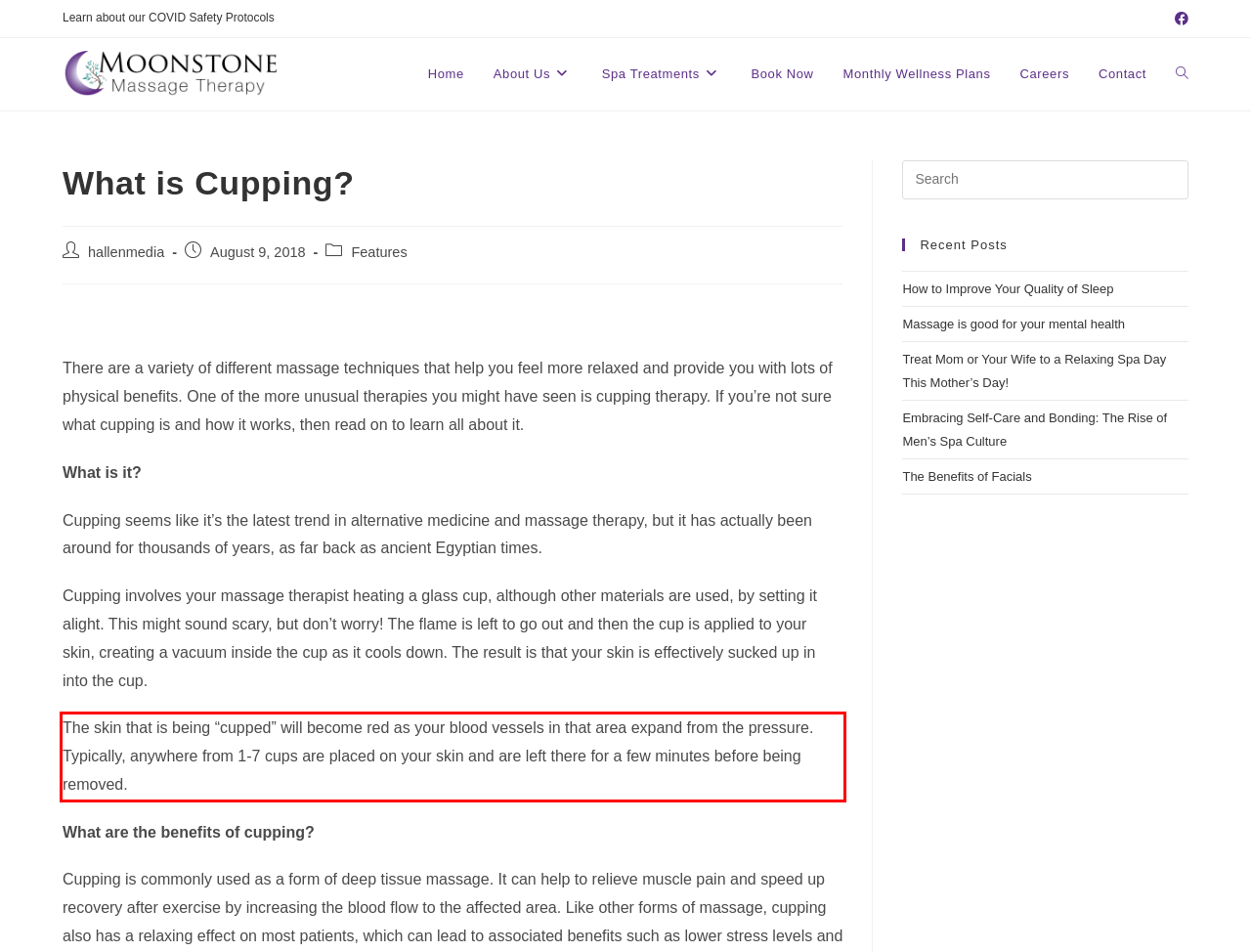The screenshot provided shows a webpage with a red bounding box. Apply OCR to the text within this red bounding box and provide the extracted content.

The skin that is being “cupped” will become red as your blood vessels in that area expand from the pressure. Typically, anywhere from 1-7 cups are placed on your skin and are left there for a few minutes before being removed.